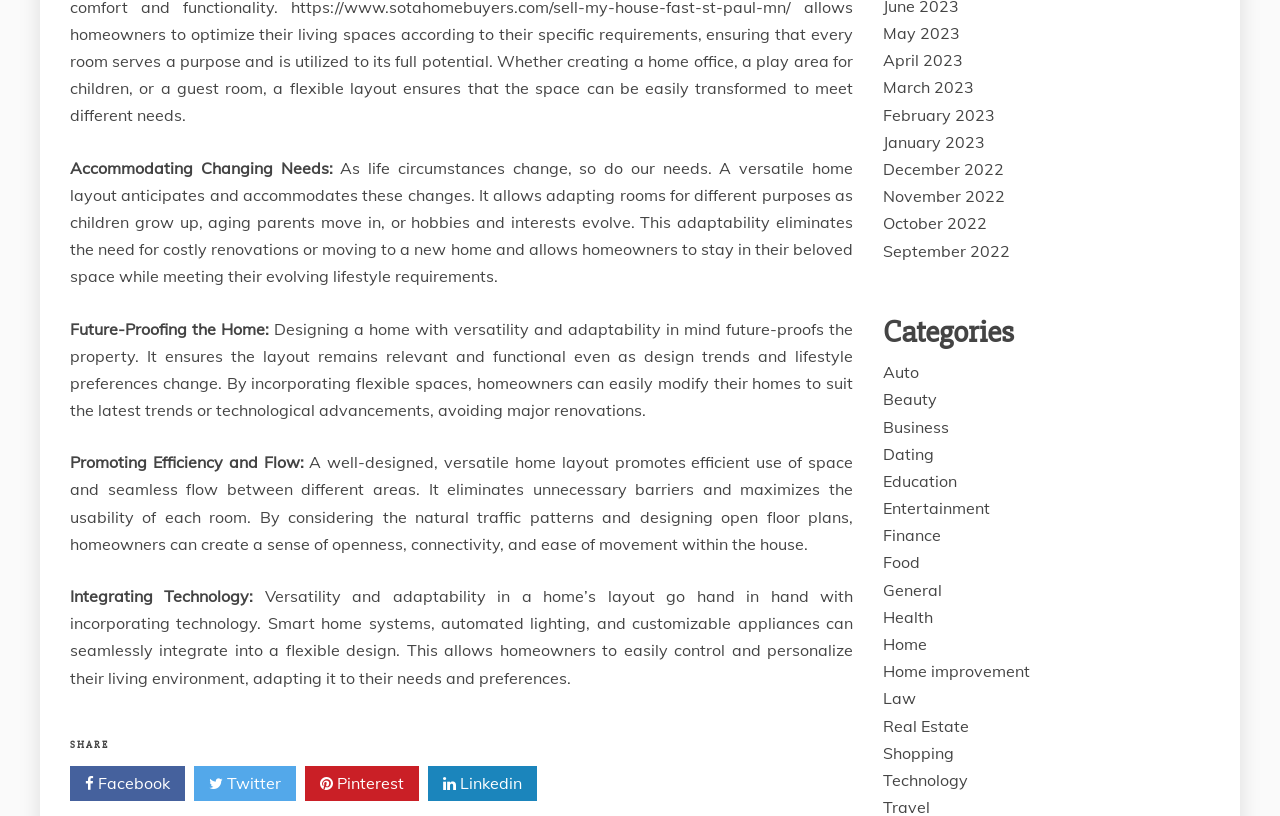What is the main topic of the webpage?
From the image, provide a succinct answer in one word or a short phrase.

Home layout